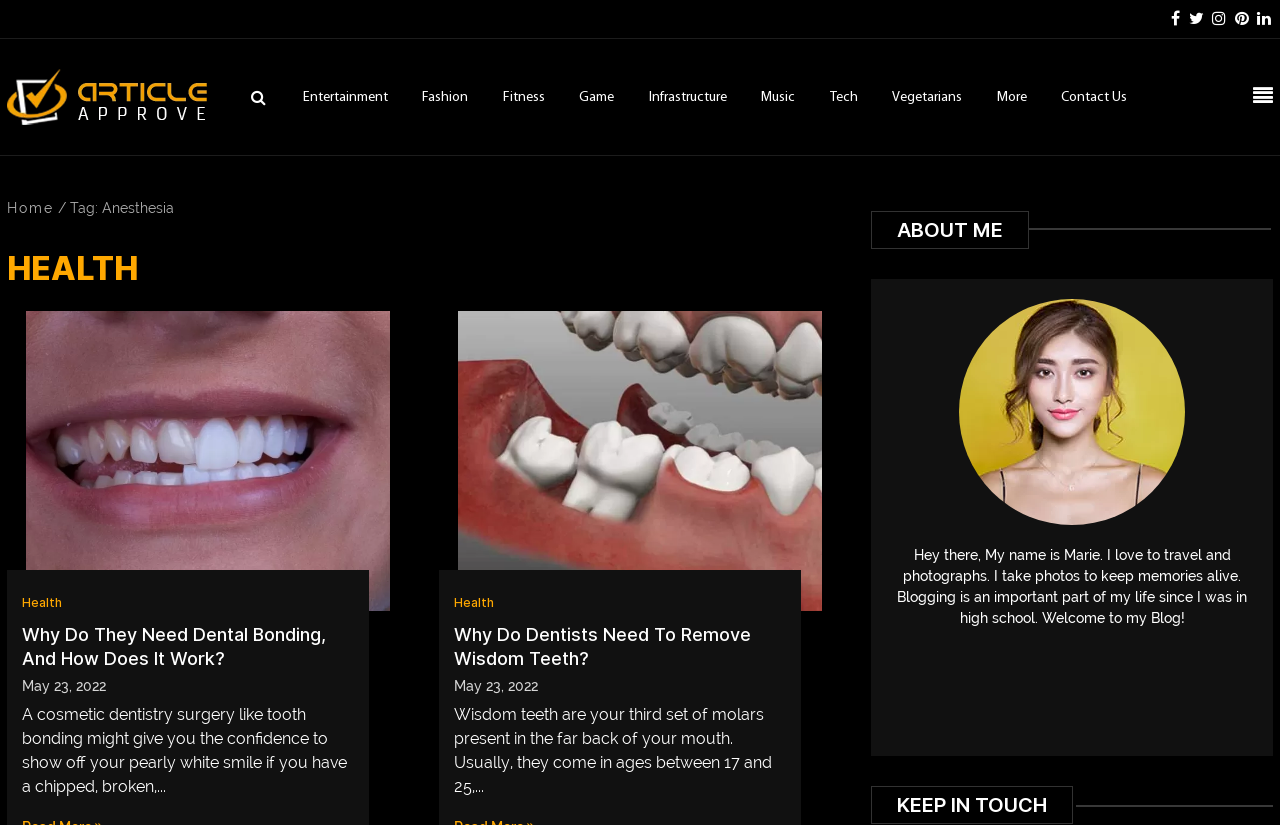Using the webpage screenshot and the element description alt="dental bonding", determine the bounding box coordinates. Specify the coordinates in the format (top-left x, top-left y, bottom-right x, bottom-right y) with values ranging from 0 to 1.

[0.02, 0.547, 0.305, 0.568]